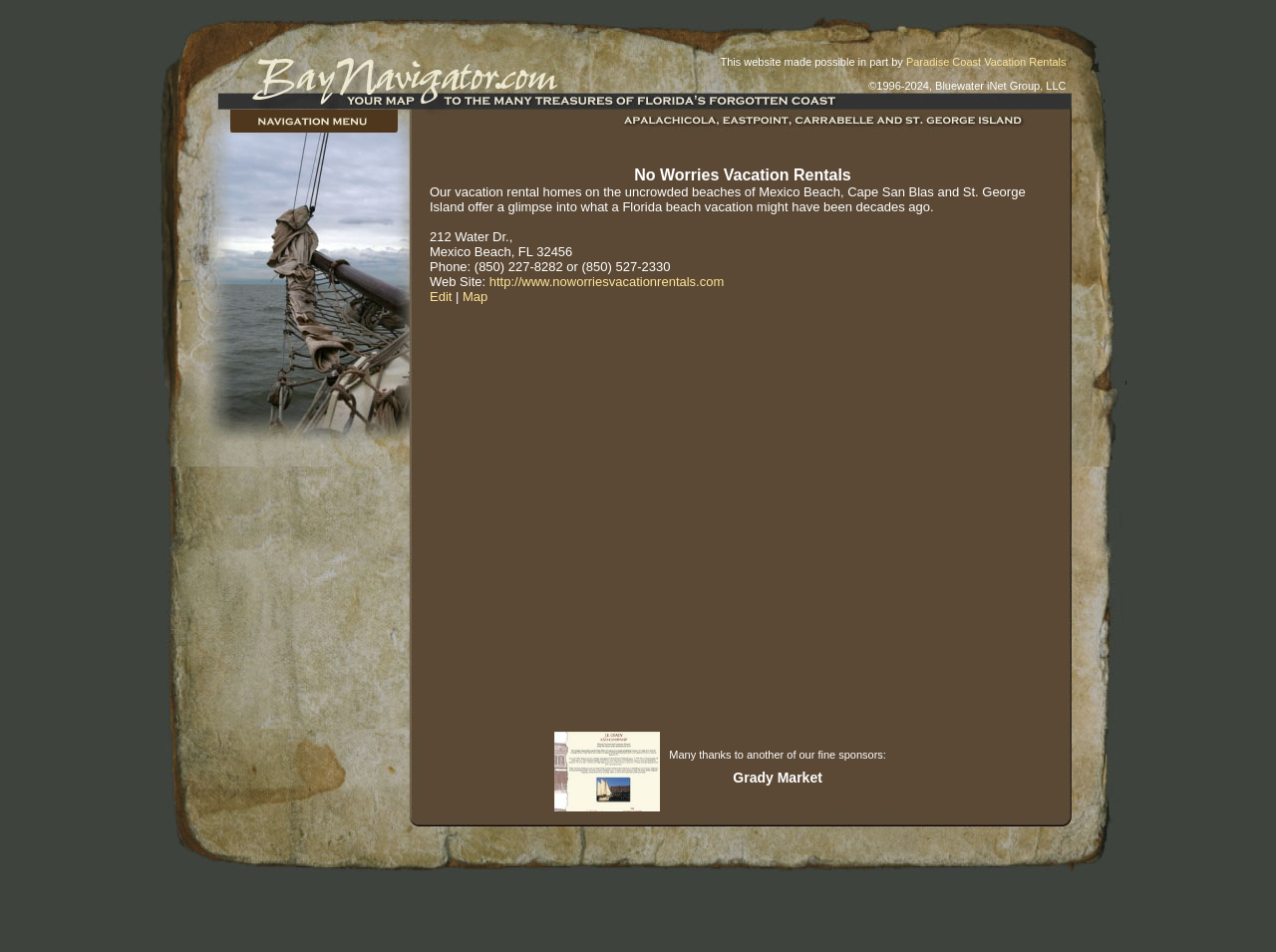What is the name of the vacation rental company?
Refer to the image and answer the question using a single word or phrase.

No Worries Vacation Rentals